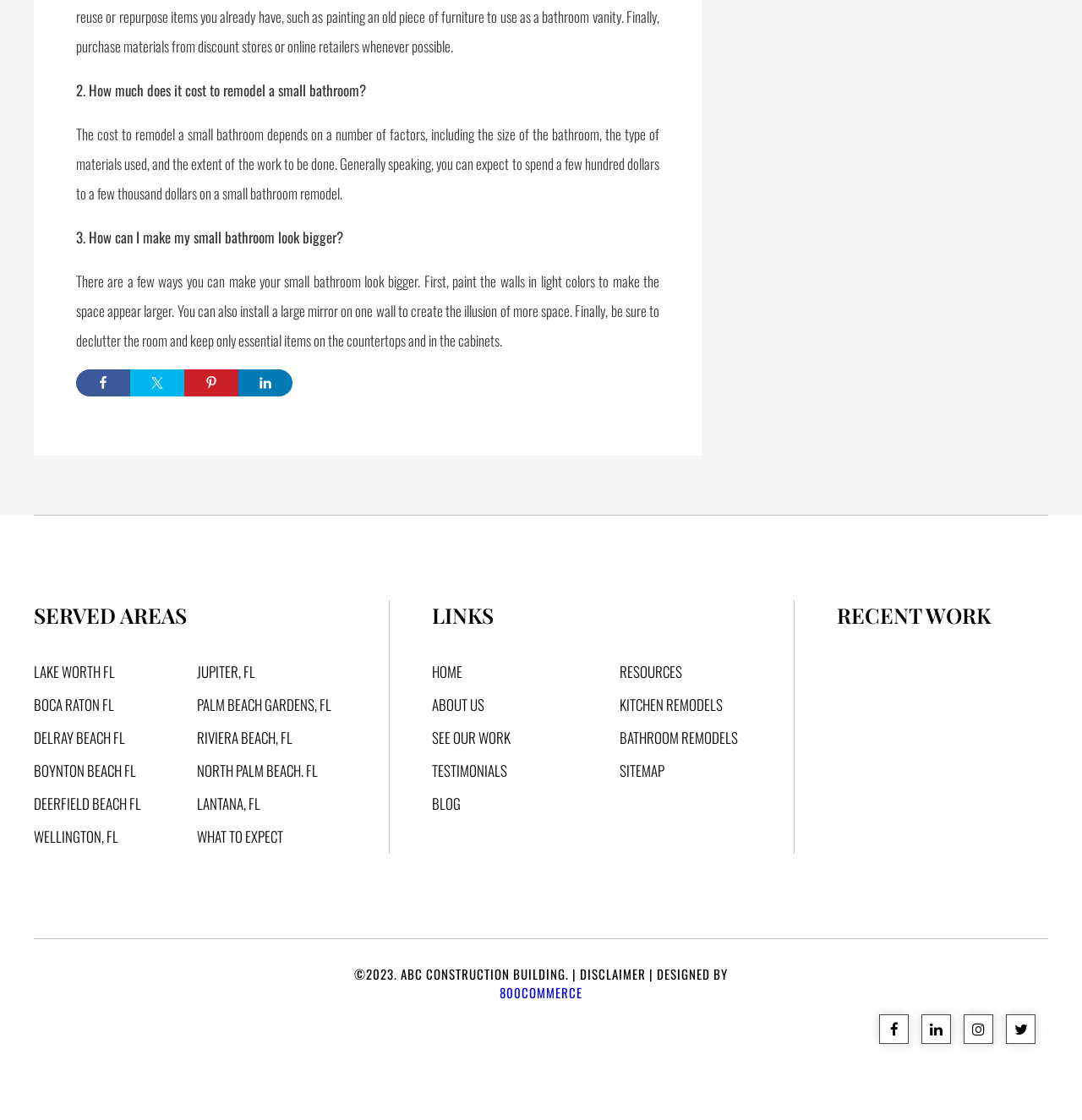What is the logo of ABC Construction?
Using the details shown in the screenshot, provide a comprehensive answer to the question.

The logo of ABC Construction is an image with the text 'ABC Construction' and is located at the bottom of the webpage, indicating the company's branding and identity.